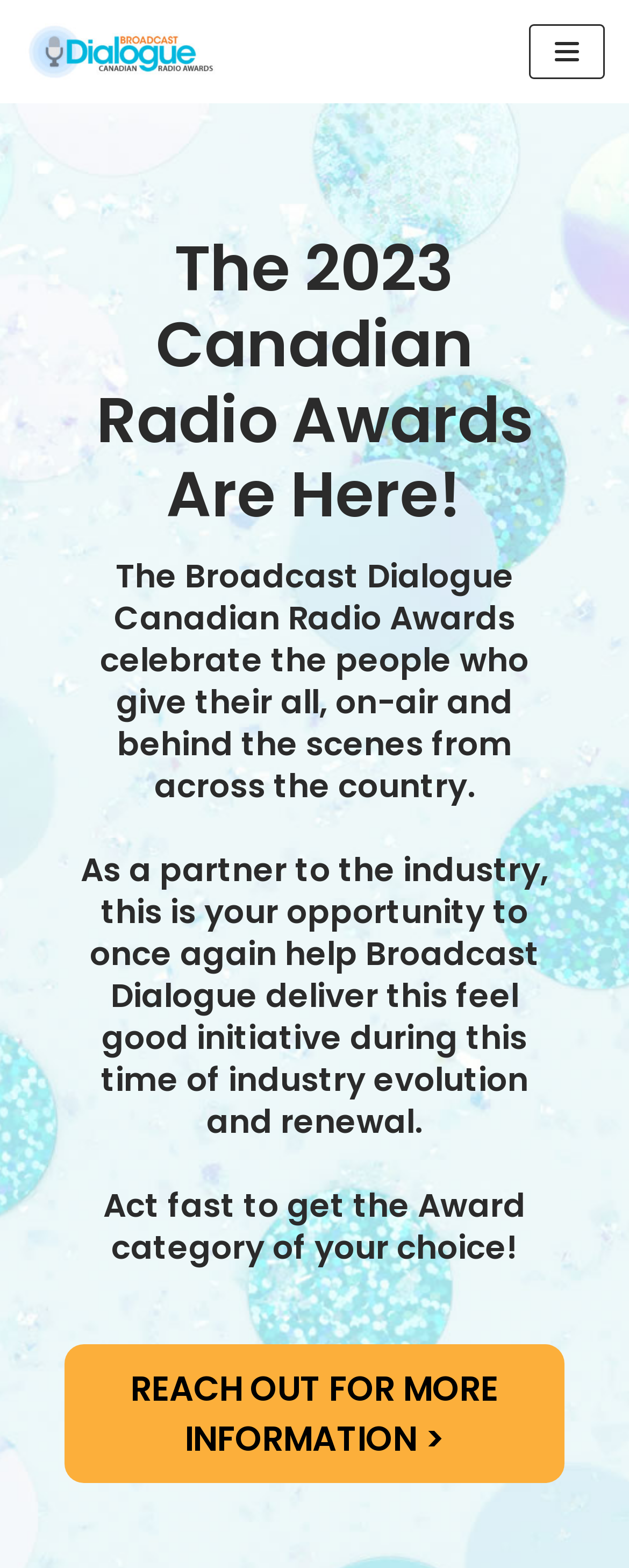Please give a succinct answer using a single word or phrase:
What is the call to action for sponsors?

Act fast